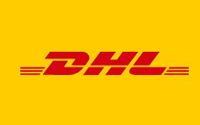What is DHL renowned for?
Can you provide a detailed and comprehensive answer to the question?

According to the caption, DHL is a global logistics and courier services provider that is renowned for its reliable delivery network and express shipping options, which are central to its brand identity.